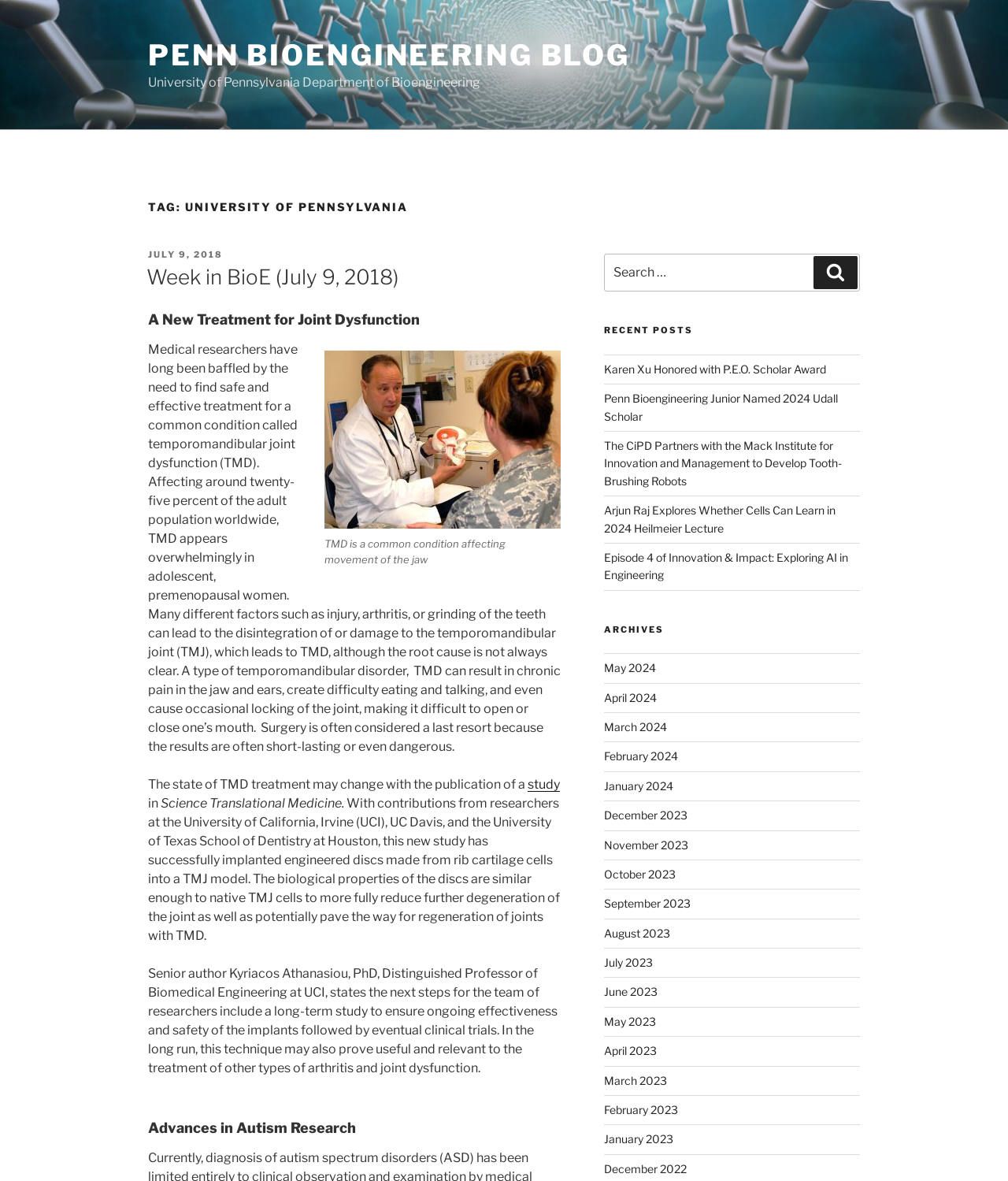Find and provide the bounding box coordinates for the UI element described here: "Penn Bioengineering Blog". The coordinates should be given as four float numbers between 0 and 1: [left, top, right, bottom].

[0.147, 0.032, 0.625, 0.061]